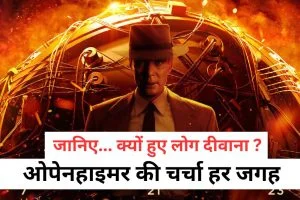What language is the bold text written in?
Based on the screenshot, provide a one-word or short-phrase response.

Hindi